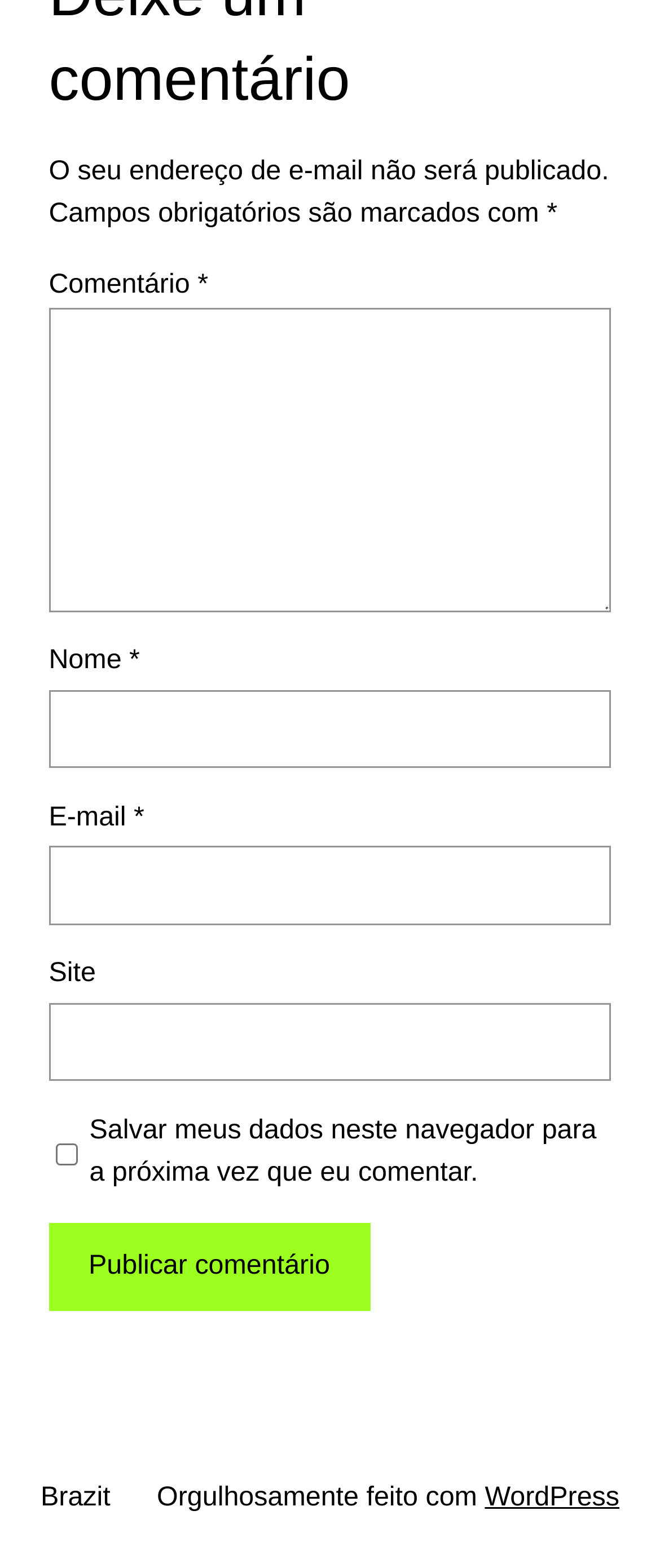Please determine the bounding box coordinates of the clickable area required to carry out the following instruction: "Visit Brazit website". The coordinates must be four float numbers between 0 and 1, represented as [left, top, right, bottom].

[0.062, 0.945, 0.167, 0.965]